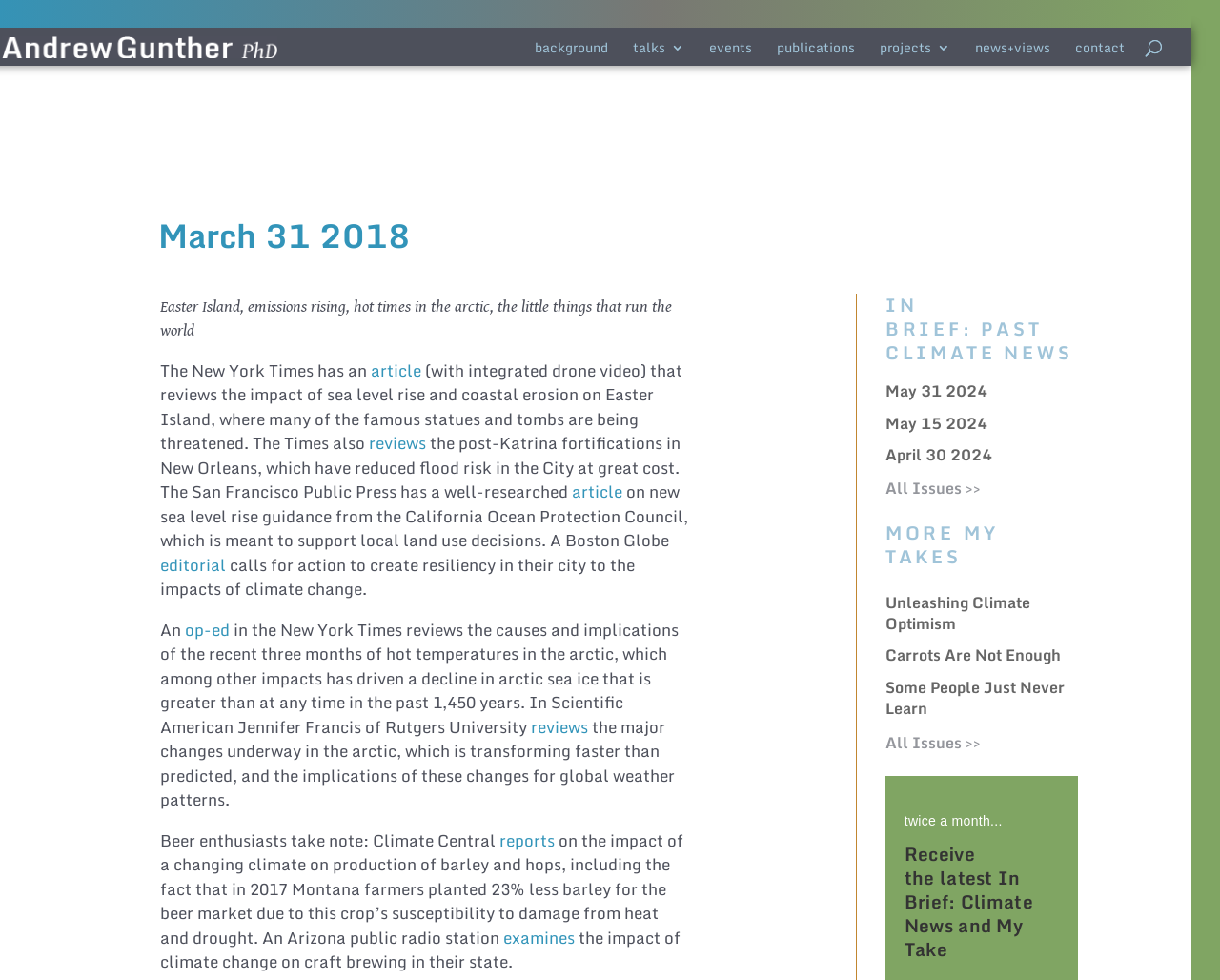Find the bounding box coordinates of the element to click in order to complete the given instruction: "read the article about Easter Island."

[0.304, 0.365, 0.345, 0.391]